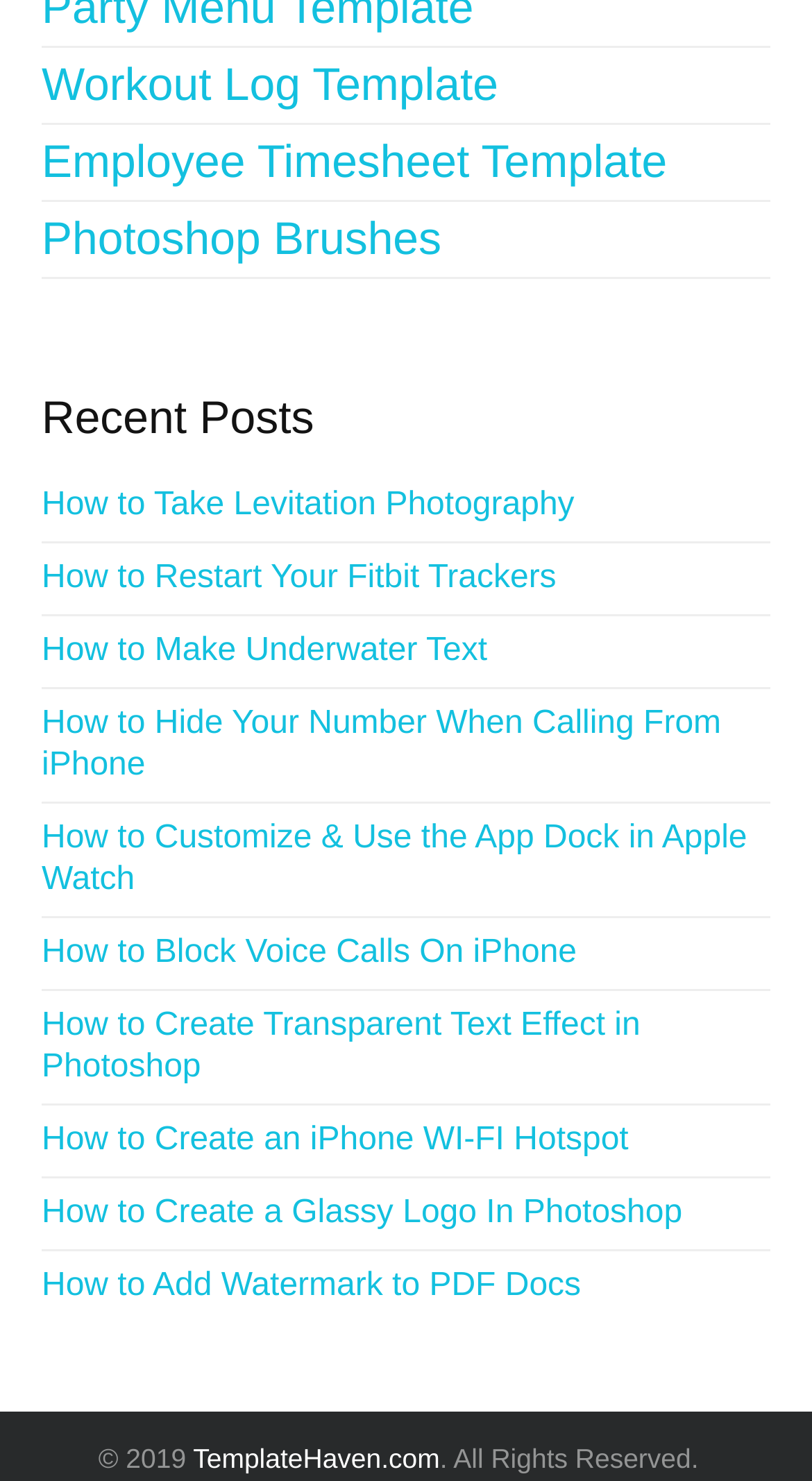Please locate the bounding box coordinates of the element's region that needs to be clicked to follow the instruction: "Explore Photoshop Brushes". The bounding box coordinates should be provided as four float numbers between 0 and 1, i.e., [left, top, right, bottom].

[0.051, 0.136, 0.949, 0.188]